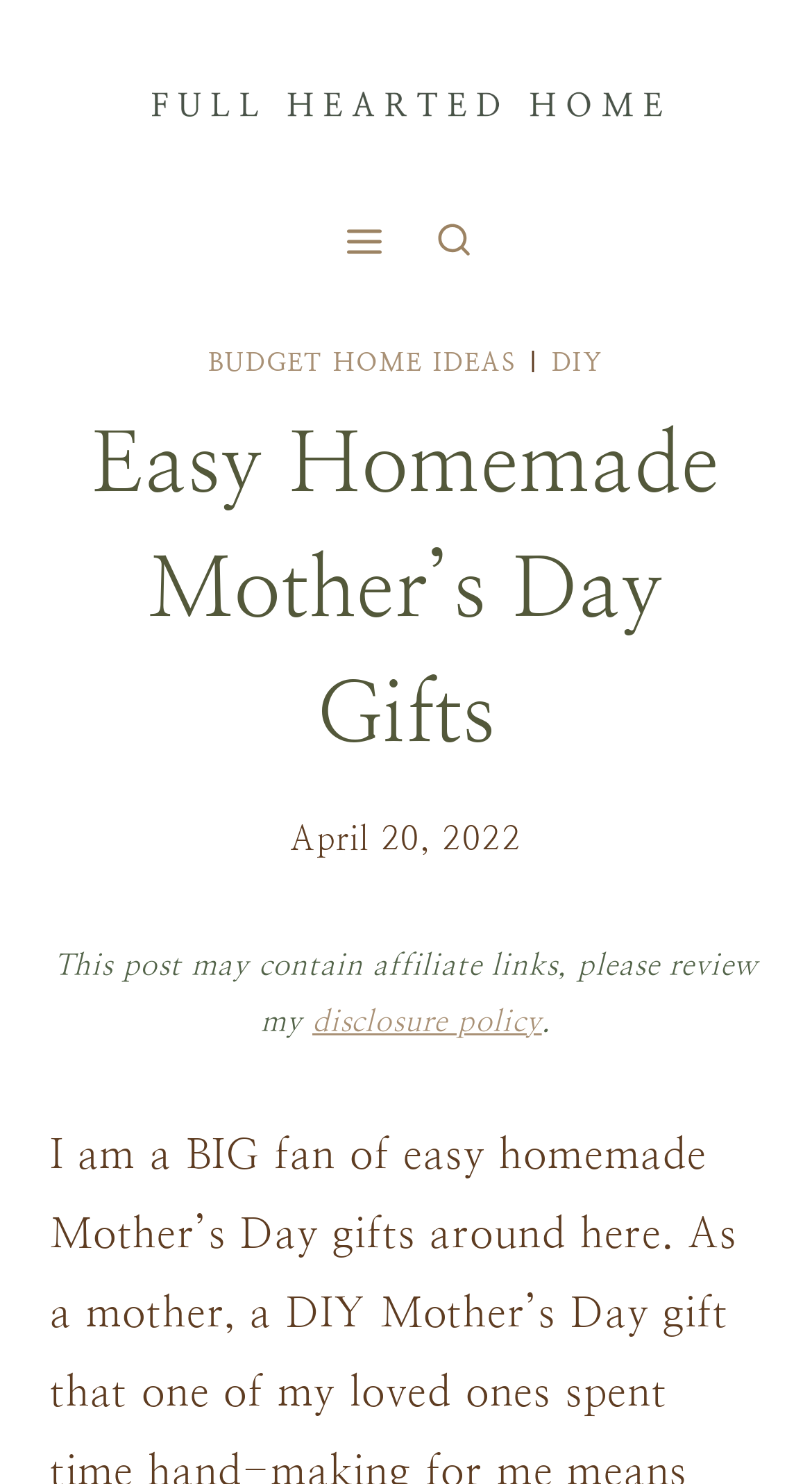What is the purpose of the 'Open menu' button?
Answer with a single word or phrase by referring to the visual content.

to open a menu